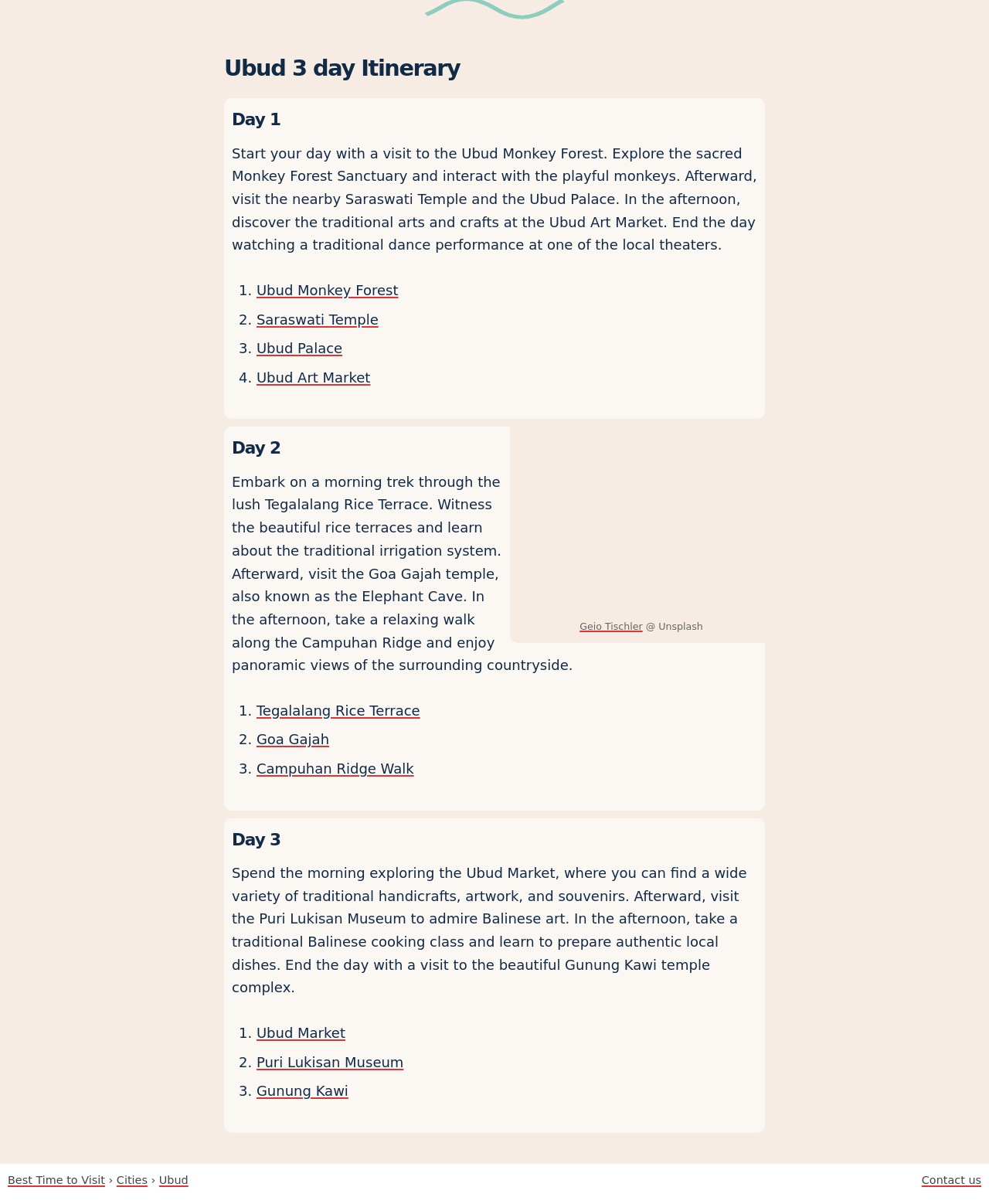Determine the bounding box coordinates of the region to click in order to accomplish the following instruction: "Explore Tegalalang Rice Terrace". Provide the coordinates as four float numbers between 0 and 1, specifically [left, top, right, bottom].

[0.259, 0.583, 0.425, 0.597]